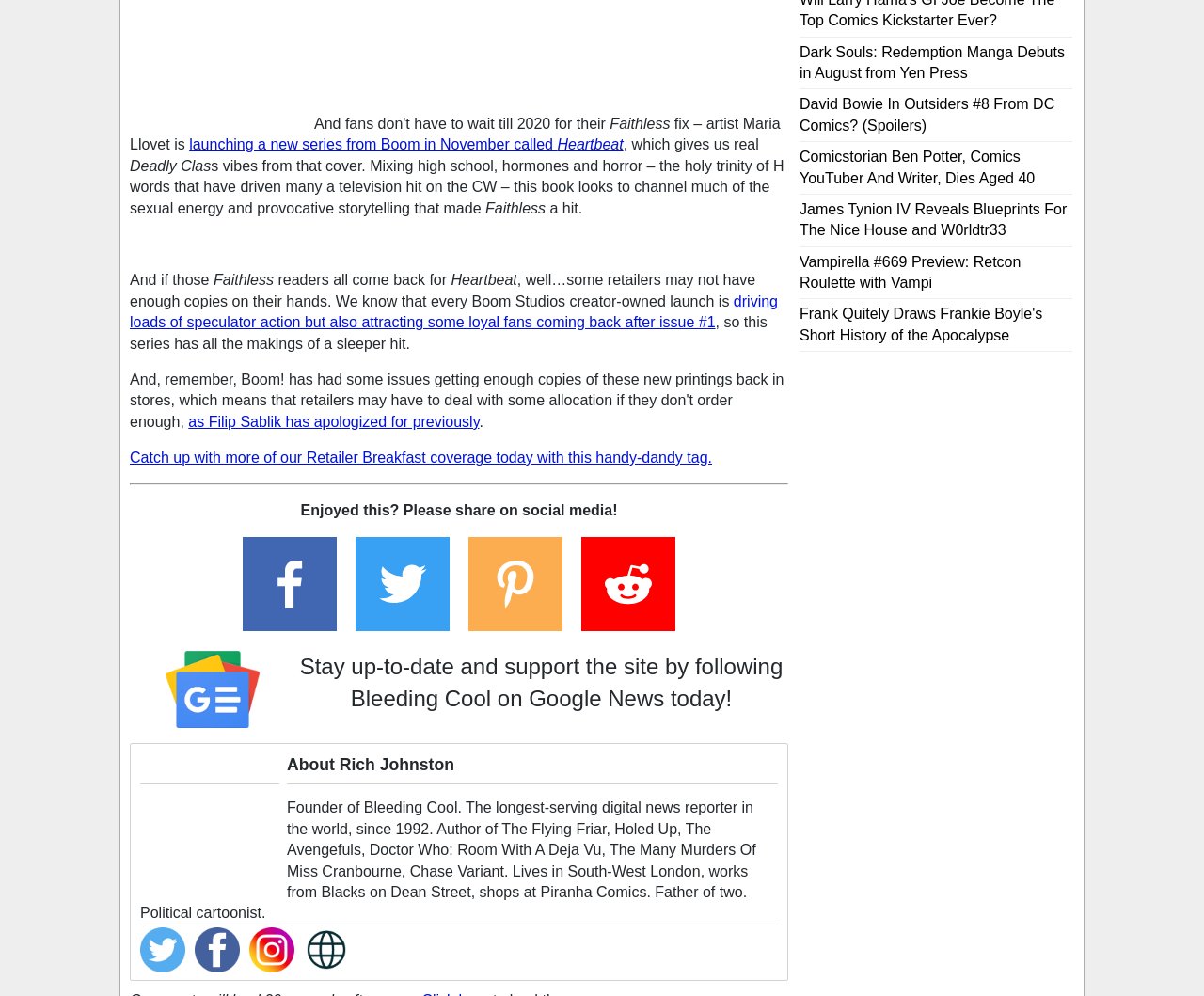Give a one-word or one-phrase response to the question: 
What is the name of the creator-owned launch that is driving loads of speculator action?

Faithless